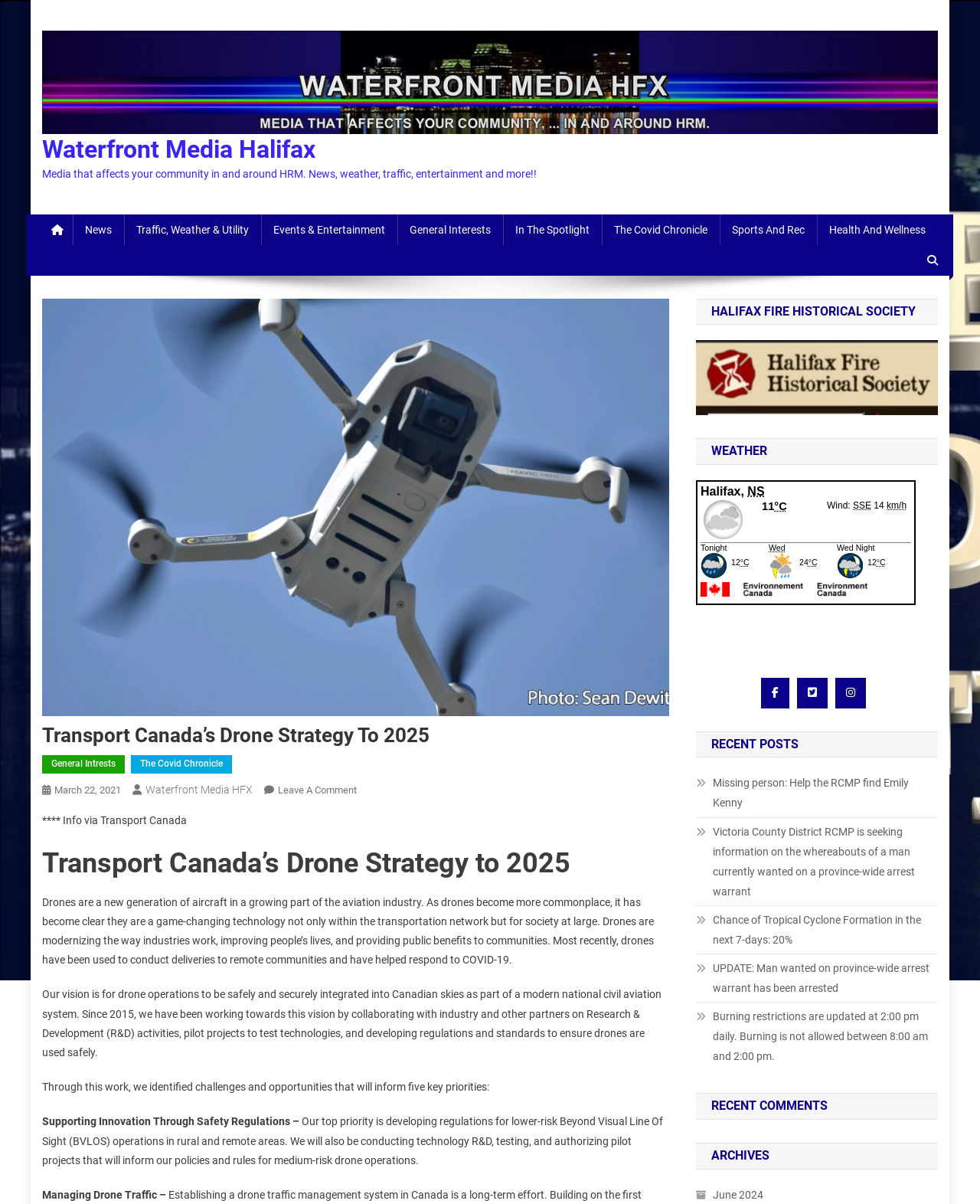Please find the bounding box coordinates in the format (top-left x, top-left y, bottom-right x, bottom-right y) for the given element description. Ensure the coordinates are floating point numbers between 0 and 1. Description: parent_node: HALIFAX FIRE HISTORICAL SOCIETY

[0.71, 0.308, 0.957, 0.318]